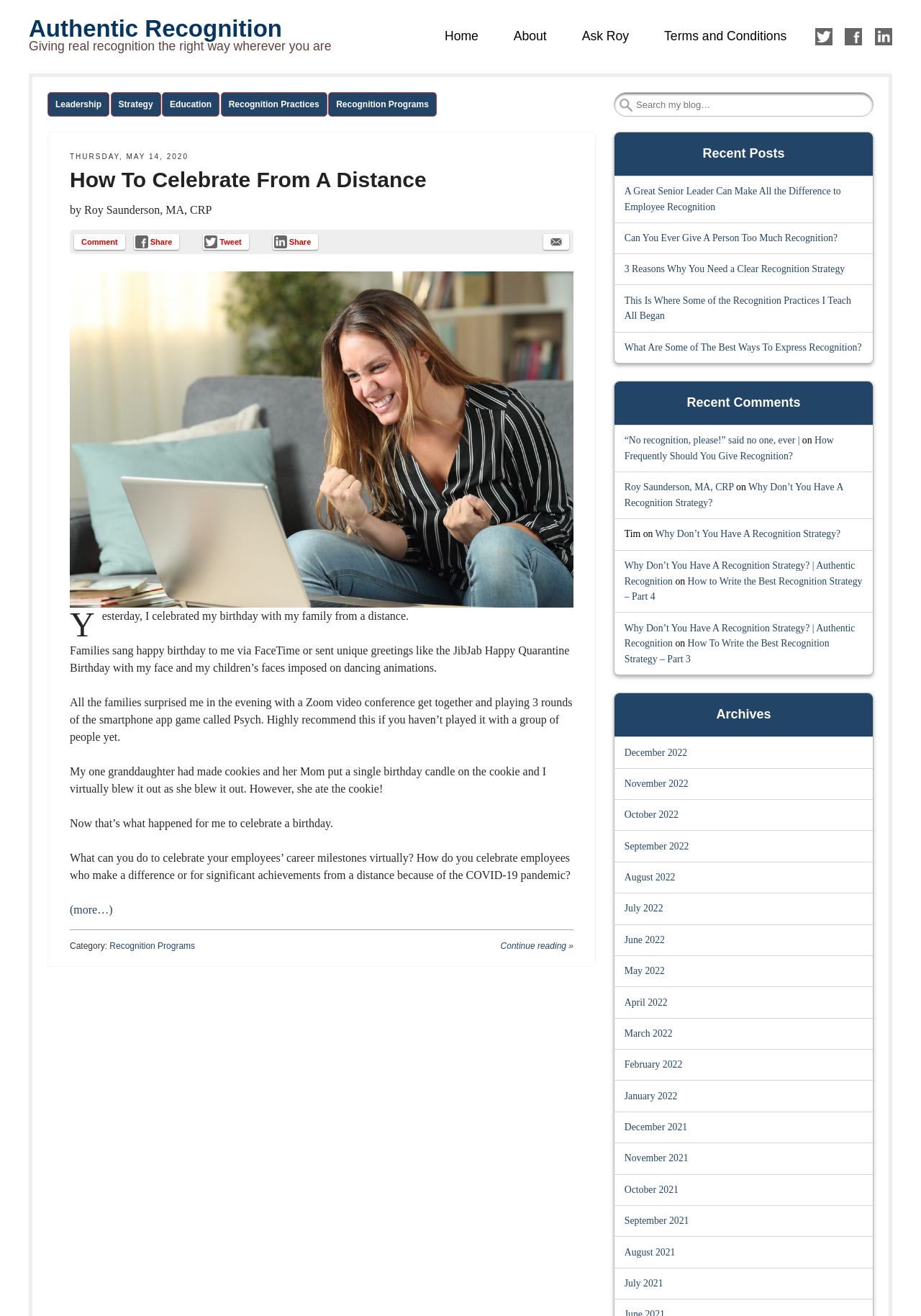Determine the bounding box coordinates of the region I should click to achieve the following instruction: "Read the article about Morocco's decision on the 2023 AFCON Qualifiers". Ensure the bounding box coordinates are four float numbers between 0 and 1, i.e., [left, top, right, bottom].

None